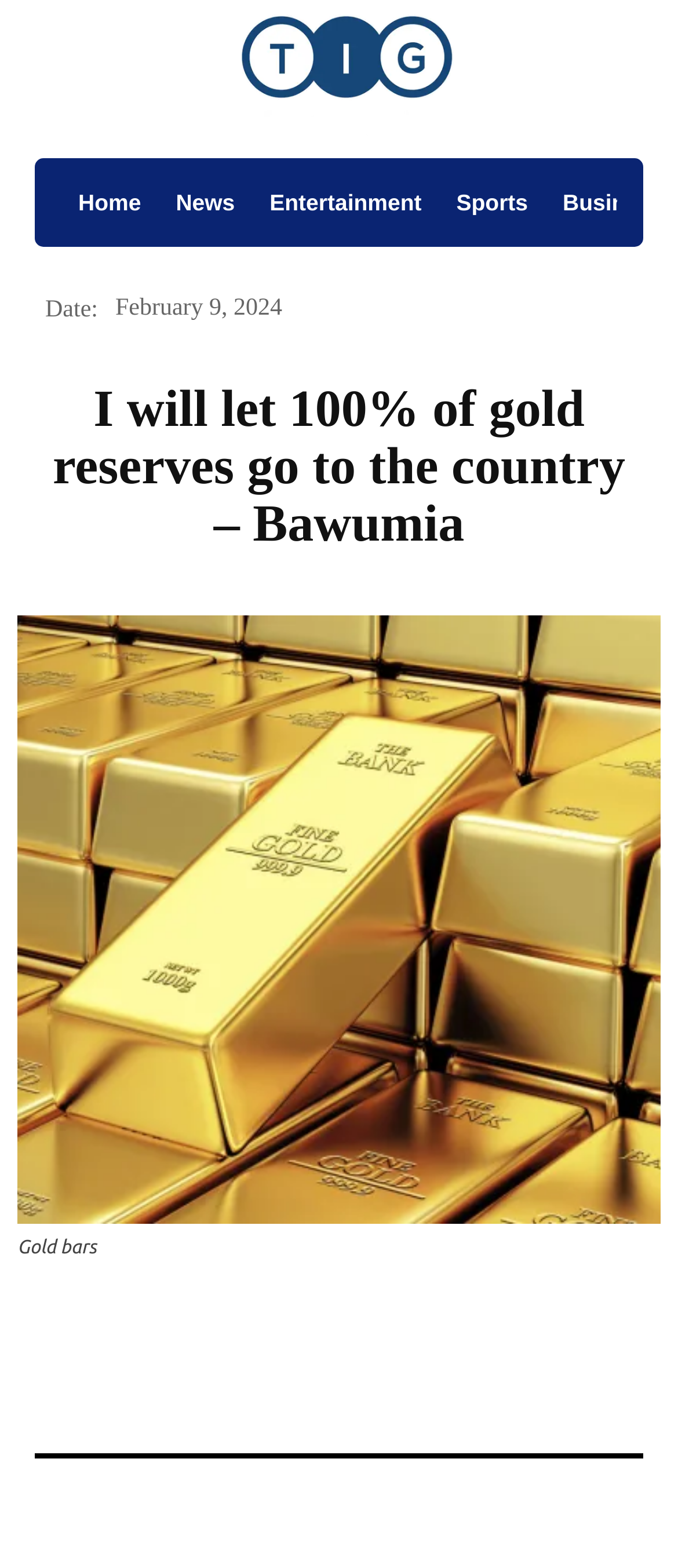Analyze the image and provide a detailed answer to the question: What is the logo of the website?

I determined the logo of the website by identifying the image element with the OCR text 'Logo' and its corresponding link element with the same text, which suggests that it is the website's logo.